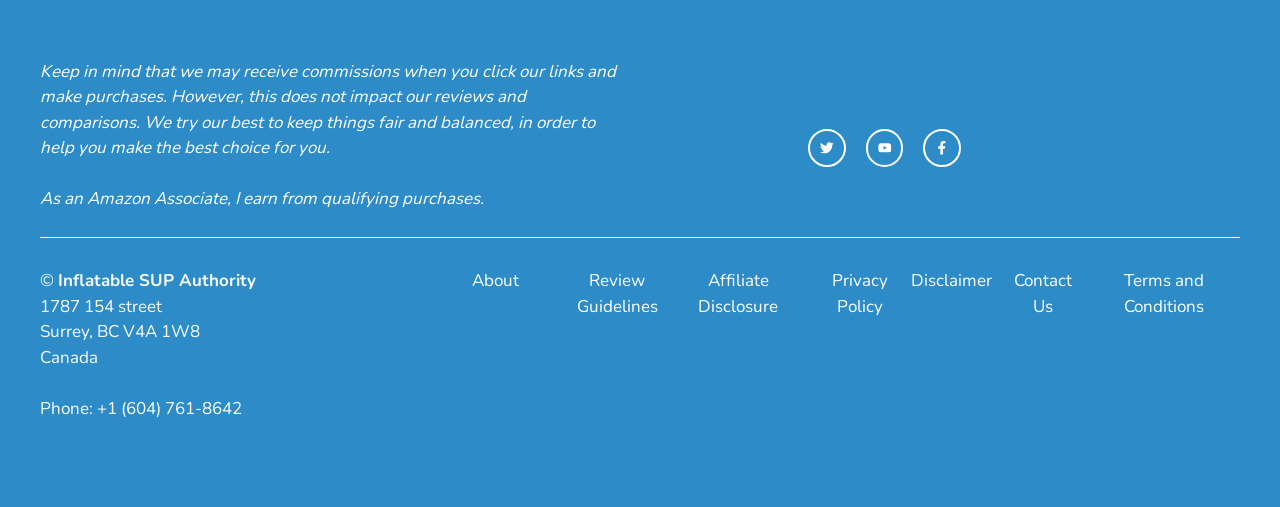Give a one-word or one-phrase response to the question: 
What is the phone number of the website?

+1 (604) 761-8642